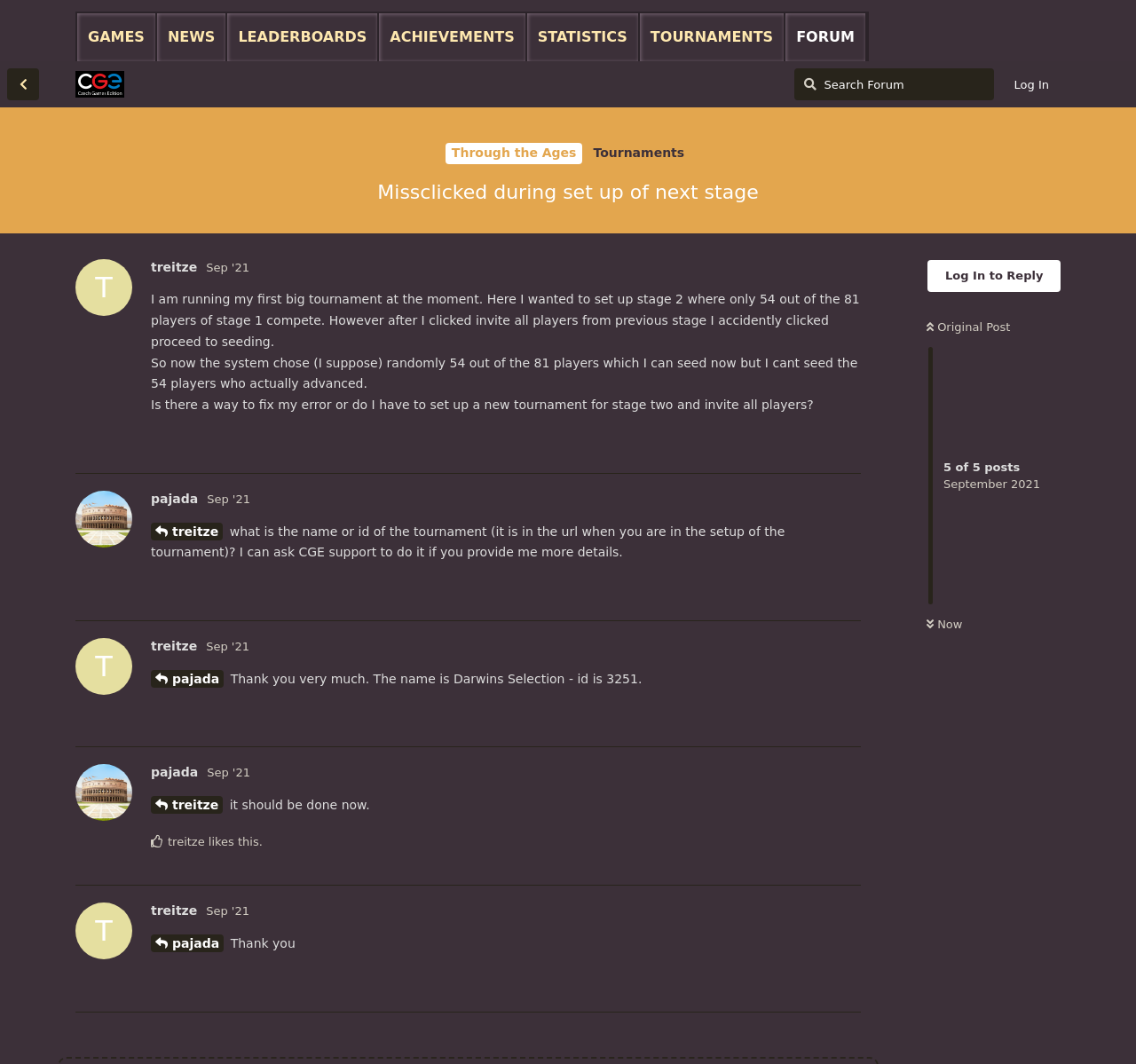Give the bounding box coordinates for the element described as: "Statistics".

[0.464, 0.013, 0.563, 0.058]